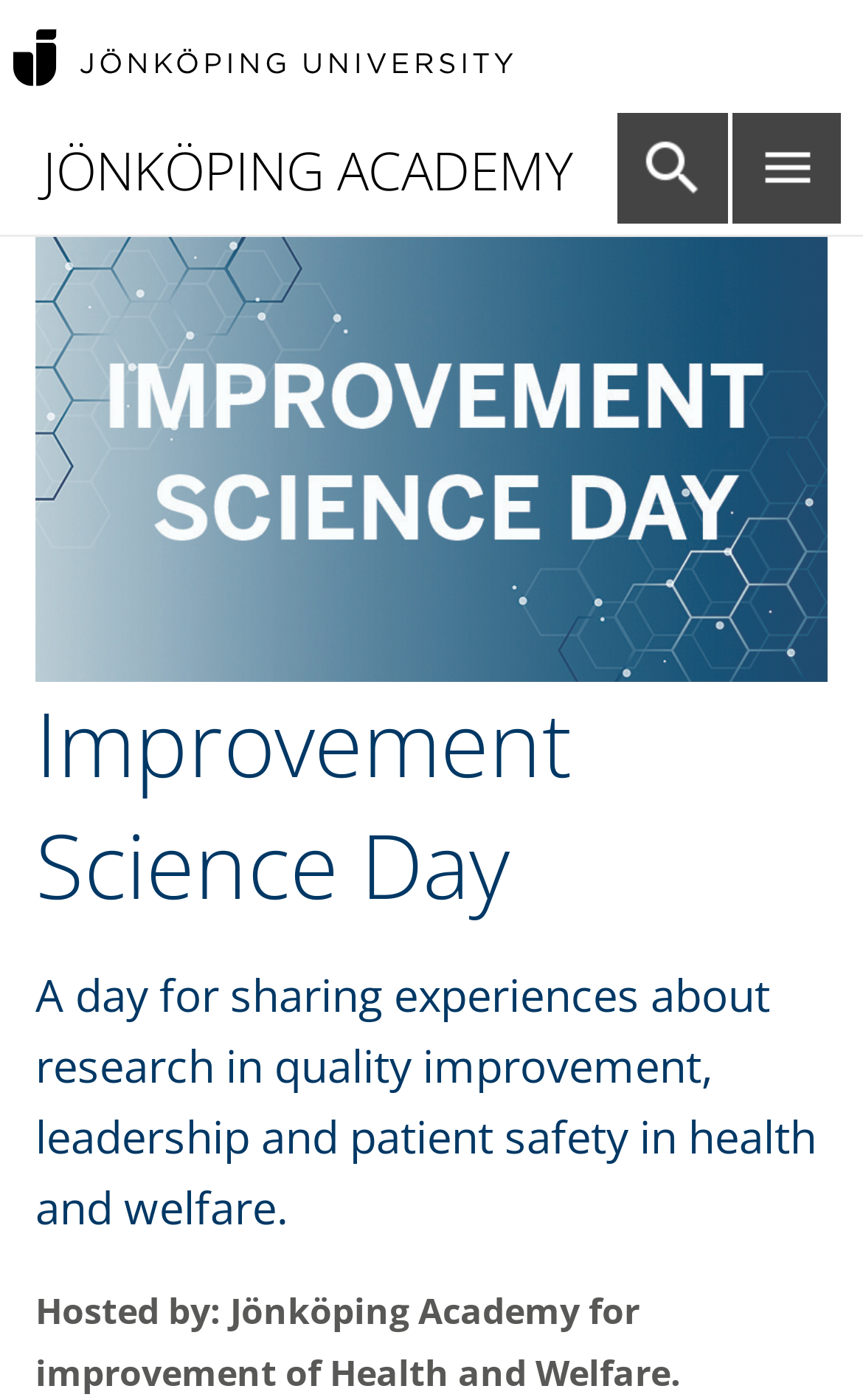Can you find and provide the main heading text of this webpage?

Improvement Science Day